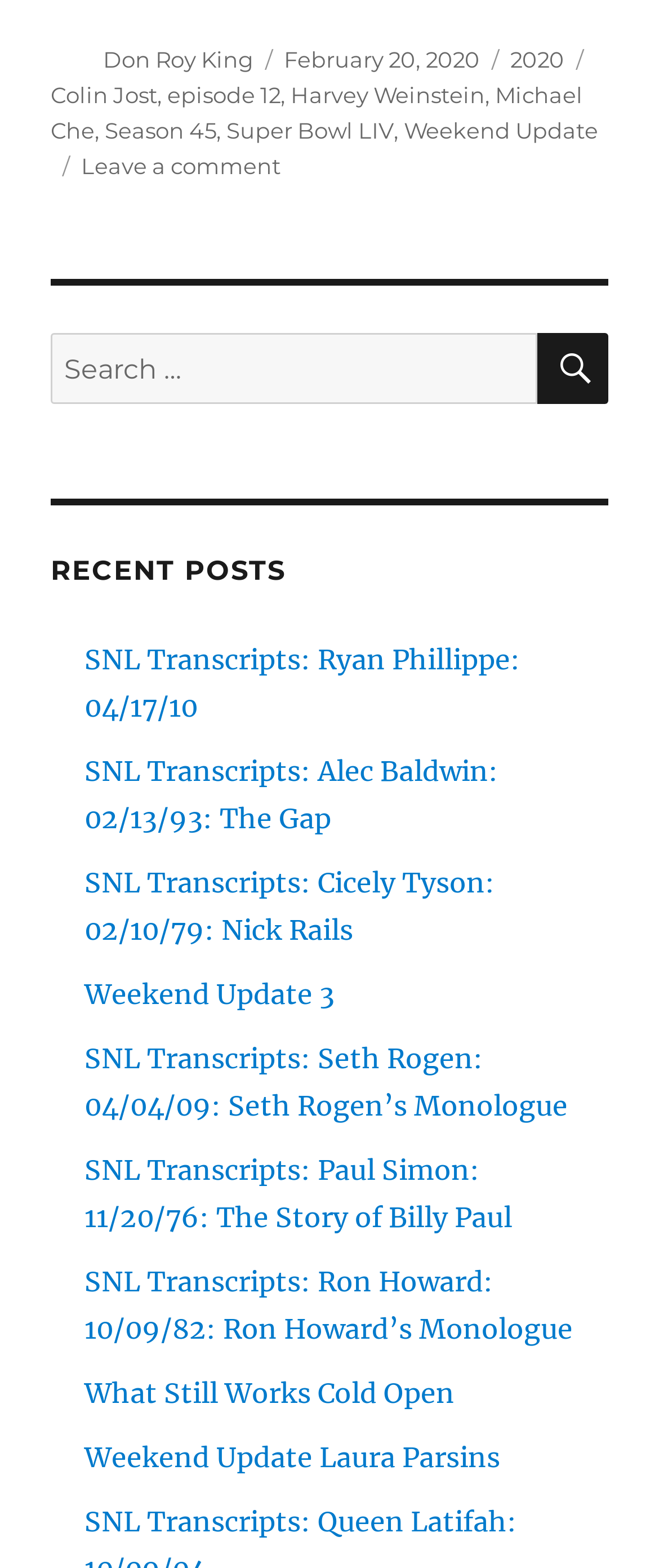Specify the bounding box coordinates of the element's region that should be clicked to achieve the following instruction: "Learn more about the website". The bounding box coordinates consist of four float numbers between 0 and 1, in the format [left, top, right, bottom].

None